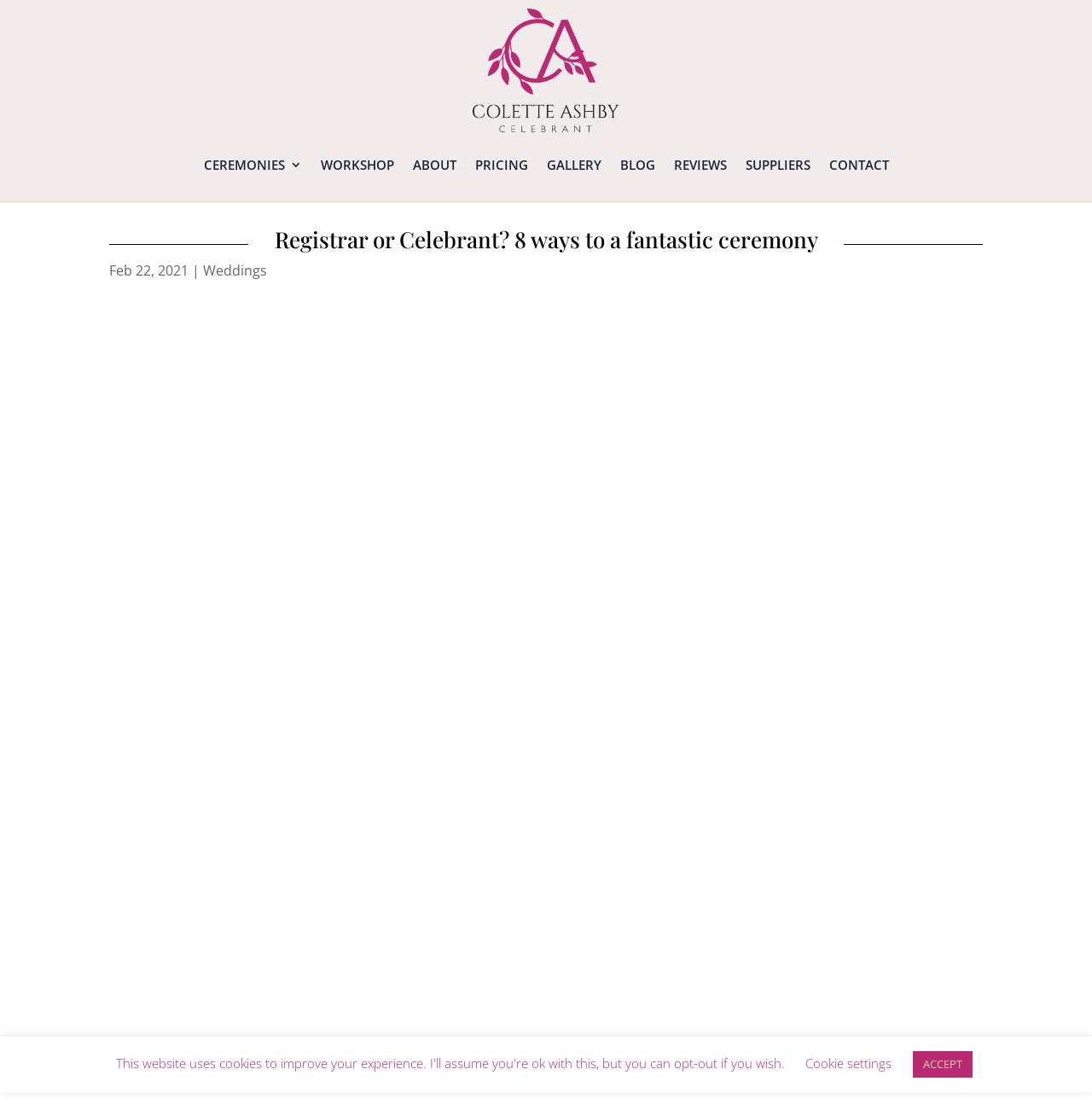How many buttons are there at the bottom of the webpage? Observe the screenshot and provide a one-word or short phrase answer.

2